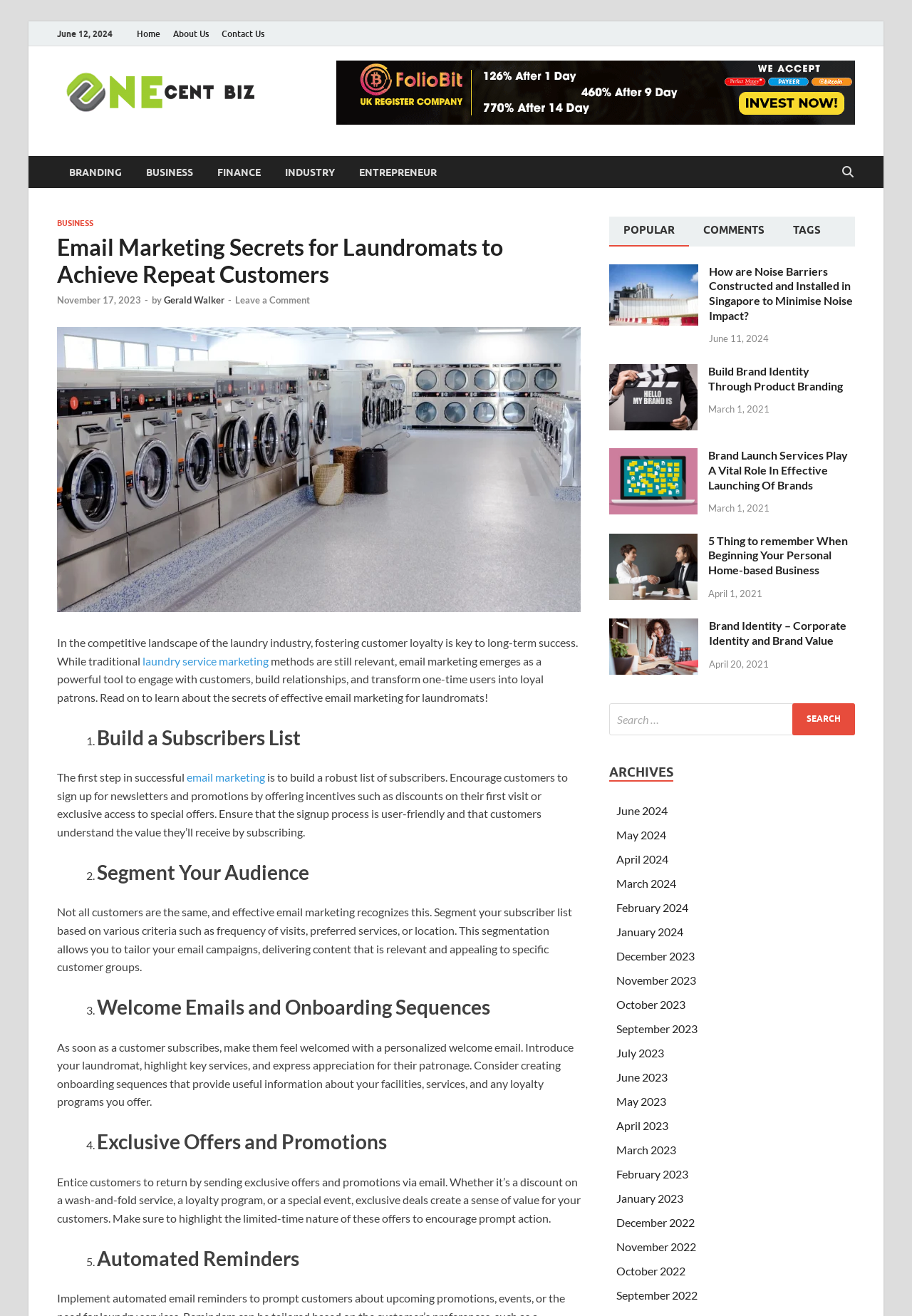With reference to the image, please provide a detailed answer to the following question: What is the purpose of segmenting the audience in email marketing?

According to the article, segmenting the audience allows laundromats to tailor their email campaigns, delivering content that is relevant and appealing to specific customer groups, which implies that the purpose of segmentation is to deliver relevant content.